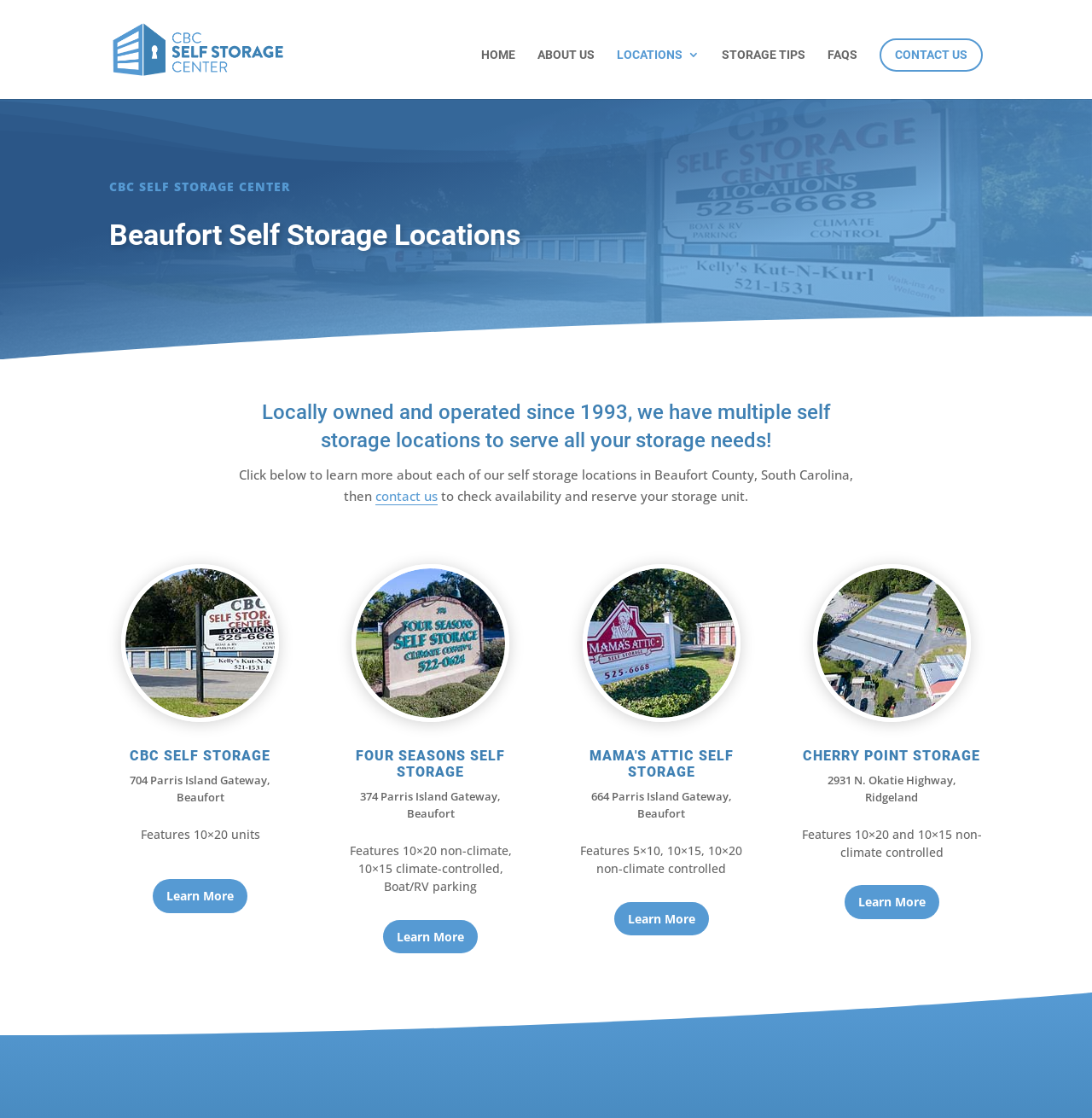Generate the main heading text from the webpage.

Beaufort Self Storage Locations